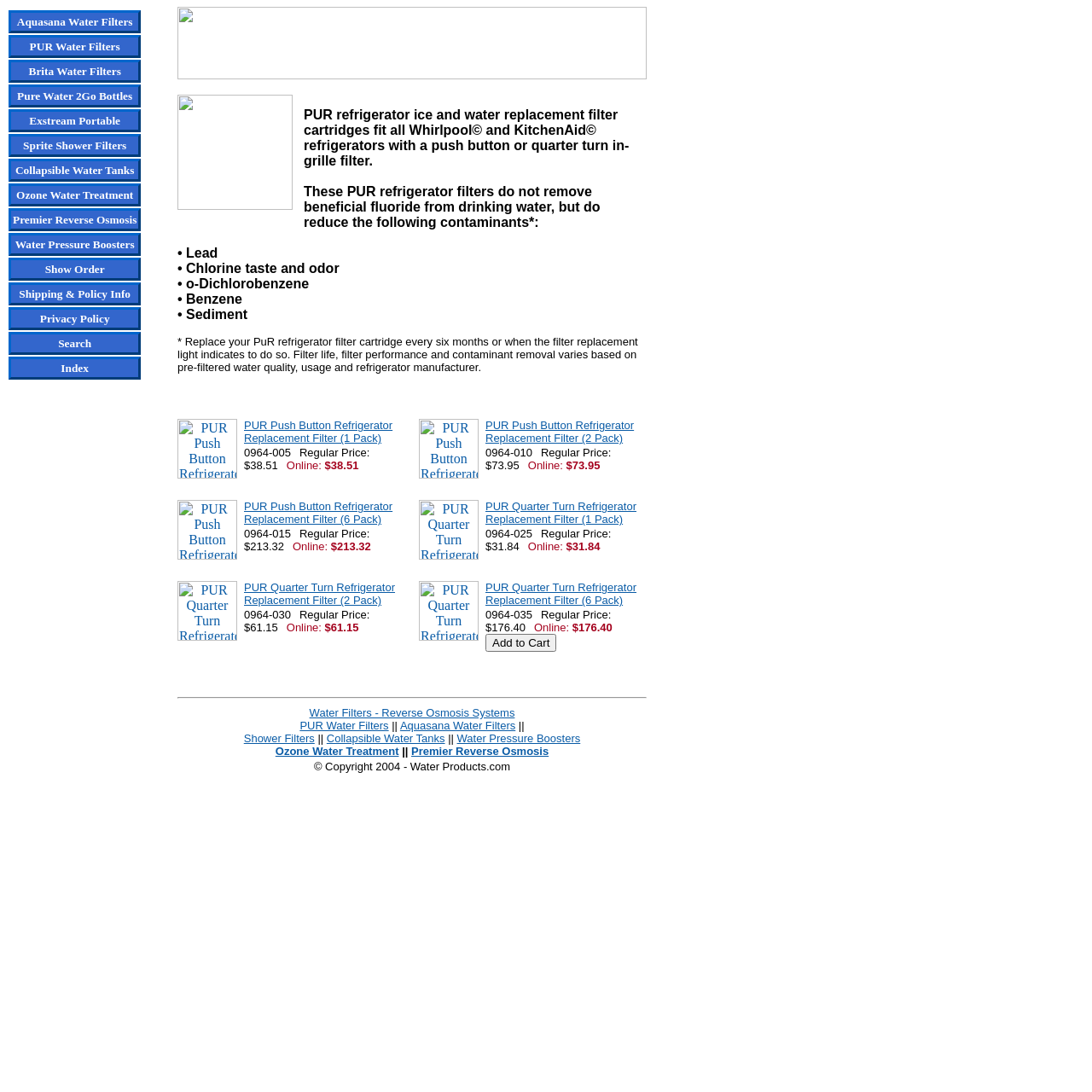Predict the bounding box coordinates for the UI element described as: "Index". The coordinates should be four float numbers between 0 and 1, presented as [left, top, right, bottom].

[0.056, 0.331, 0.081, 0.343]